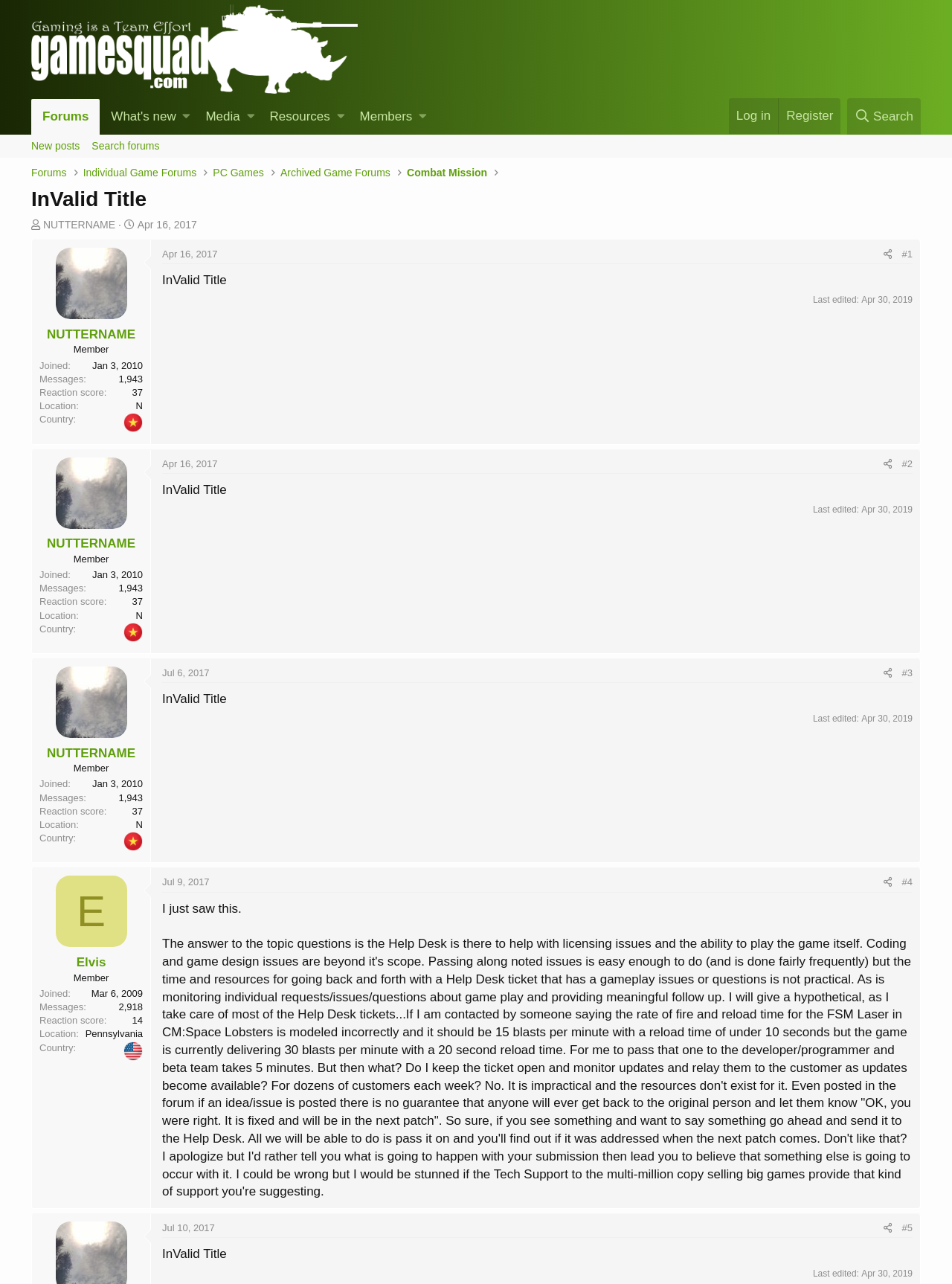What is the username of the thread starter?
Refer to the screenshot and respond with a concise word or phrase.

NUTTERNAME